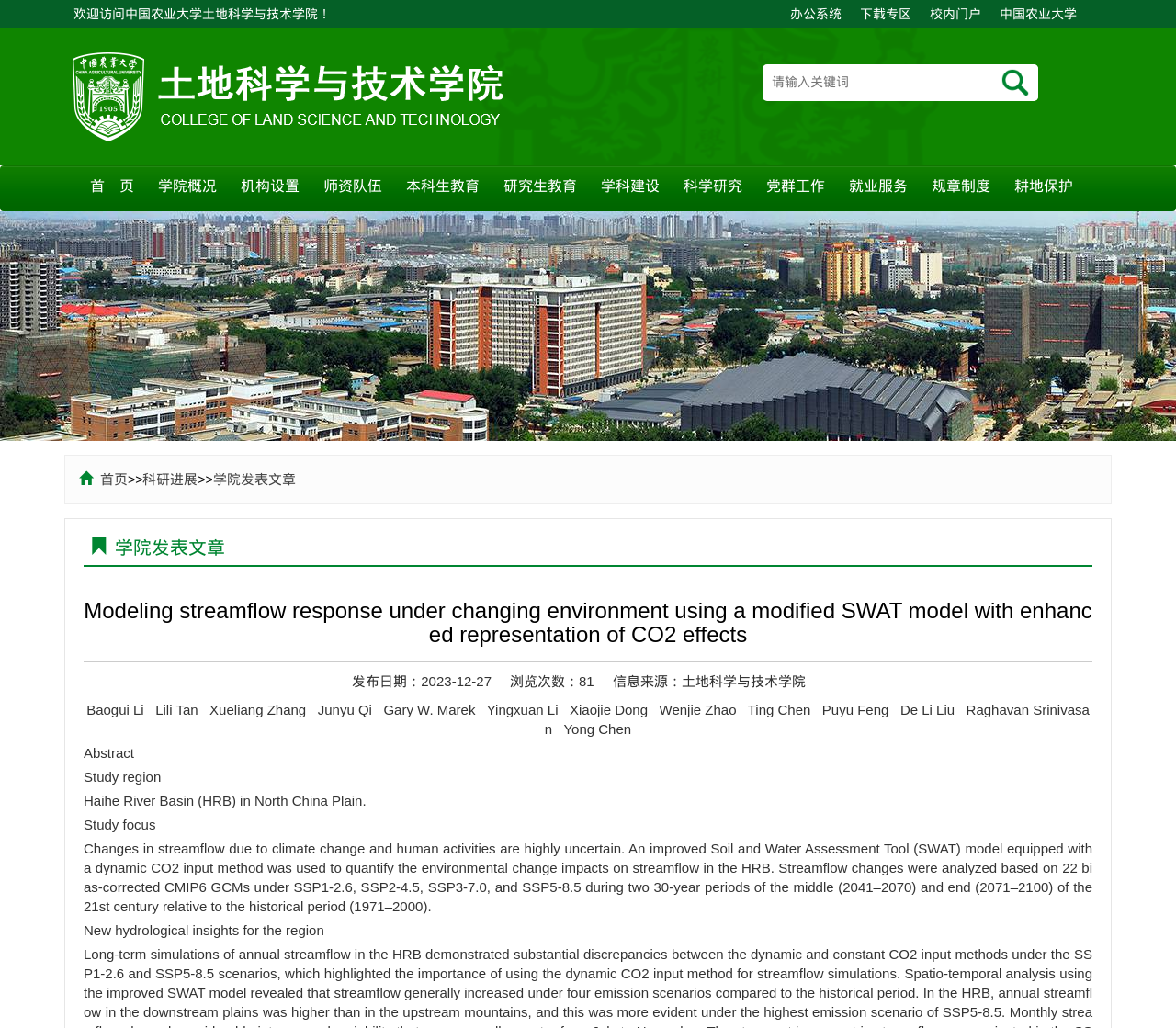Please reply to the following question with a single word or a short phrase:
Who are the authors of the article?

Baogui Li, Lili Tan, Xueliang Zhang, etc.